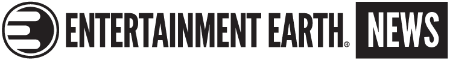What is the purpose of the platform?
Refer to the screenshot and deliver a thorough answer to the question presented.

The purpose of the platform is to provide news and information related to entertainment and collectibles, as indicated by the logo and the description of the visual branding.